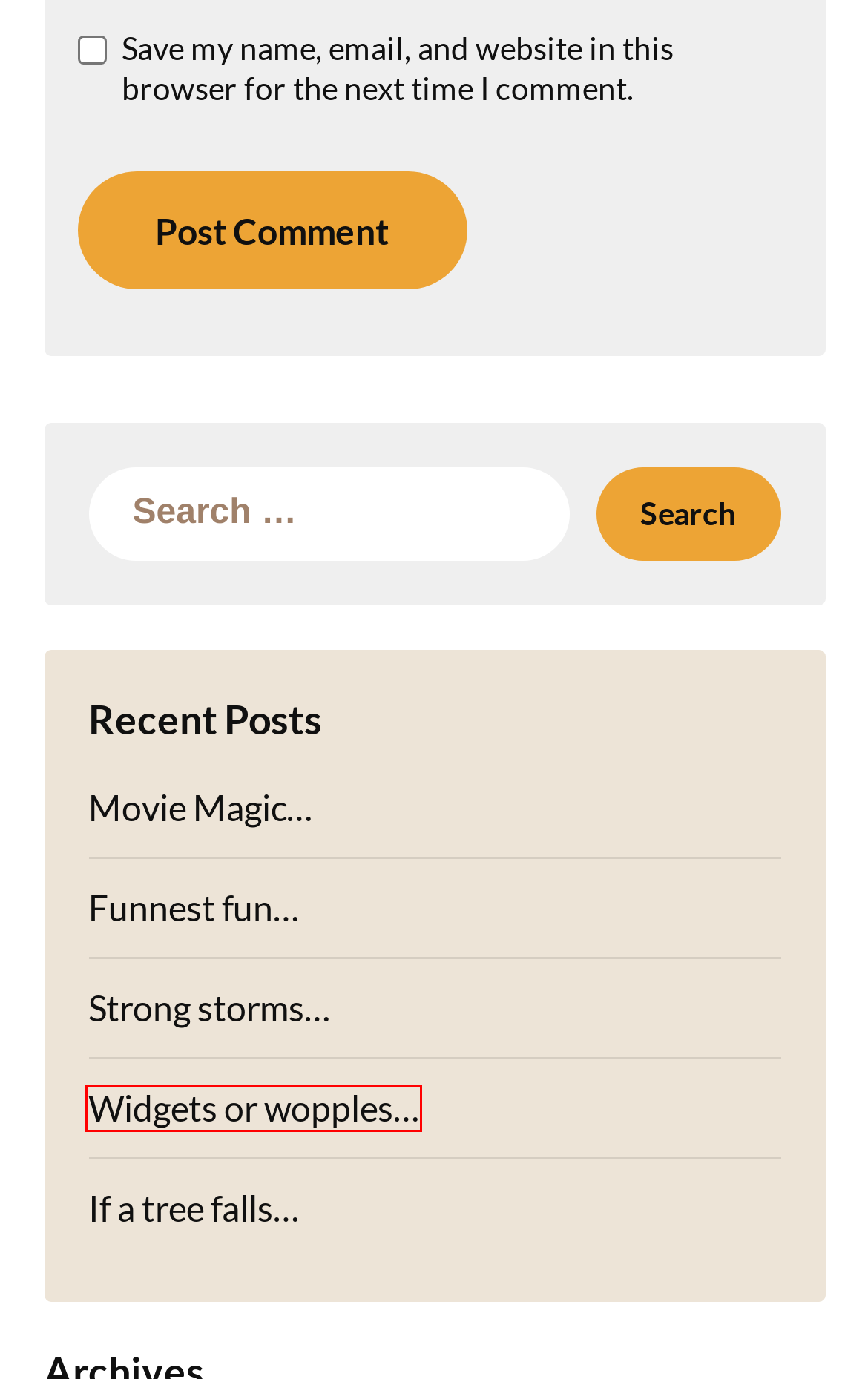Given a screenshot of a webpage with a red bounding box, please pick the webpage description that best fits the new webpage after clicking the element inside the bounding box. Here are the candidates:
A. Strong storms… – 29000sunsets.com
B. Tiny moments… – 29000sunsets.com
C. Blog – 29000sunsets.com
D. Funnest fun… – 29000sunsets.com
E. The last moment… – 29000sunsets.com
F. If a tree falls… – 29000sunsets.com
G. Widgets or wopples… – 29000sunsets.com
H. Movie Magic… – 29000sunsets.com

G